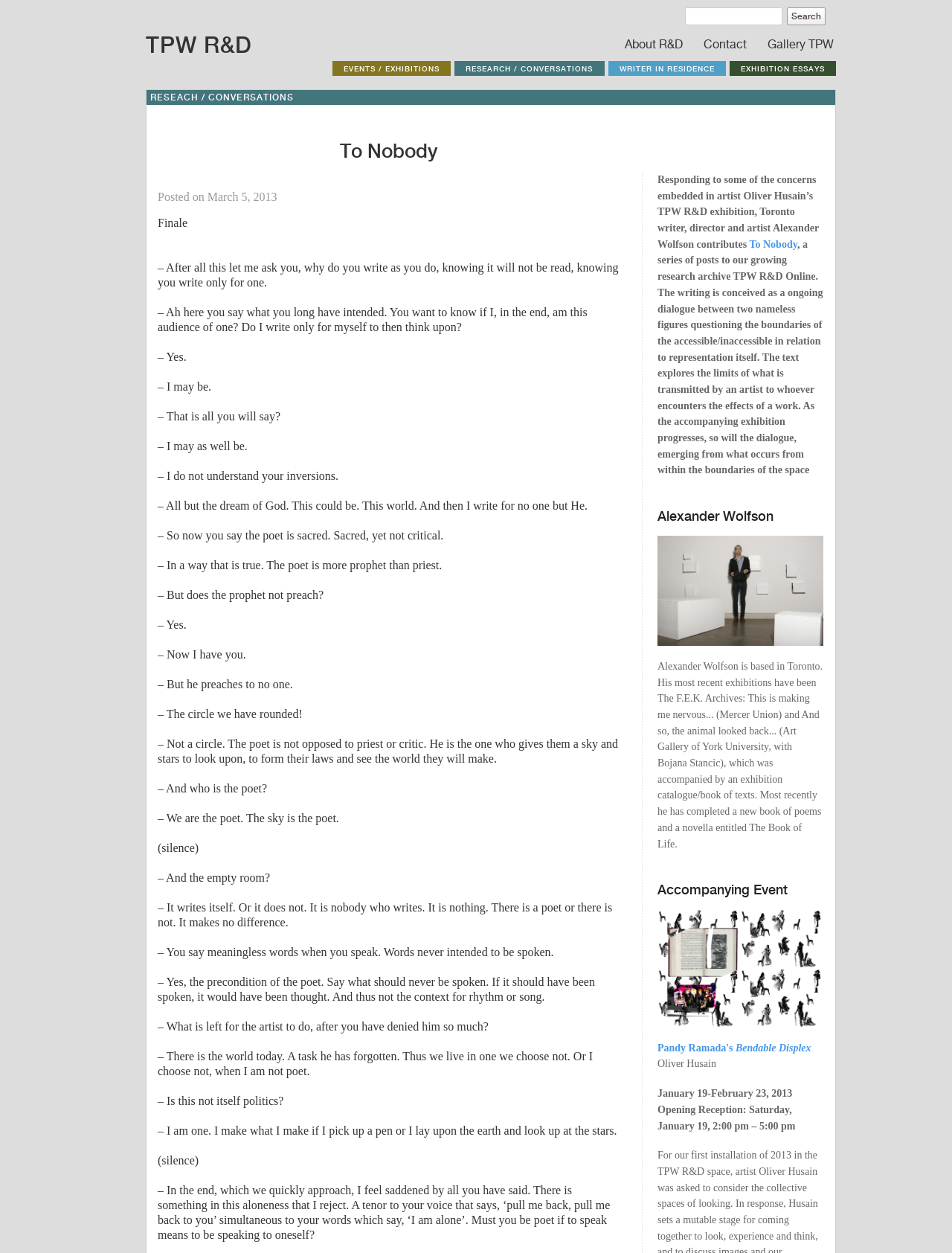Determine the bounding box coordinates of the target area to click to execute the following instruction: "Check the accompanying event."

[0.691, 0.704, 0.866, 0.717]